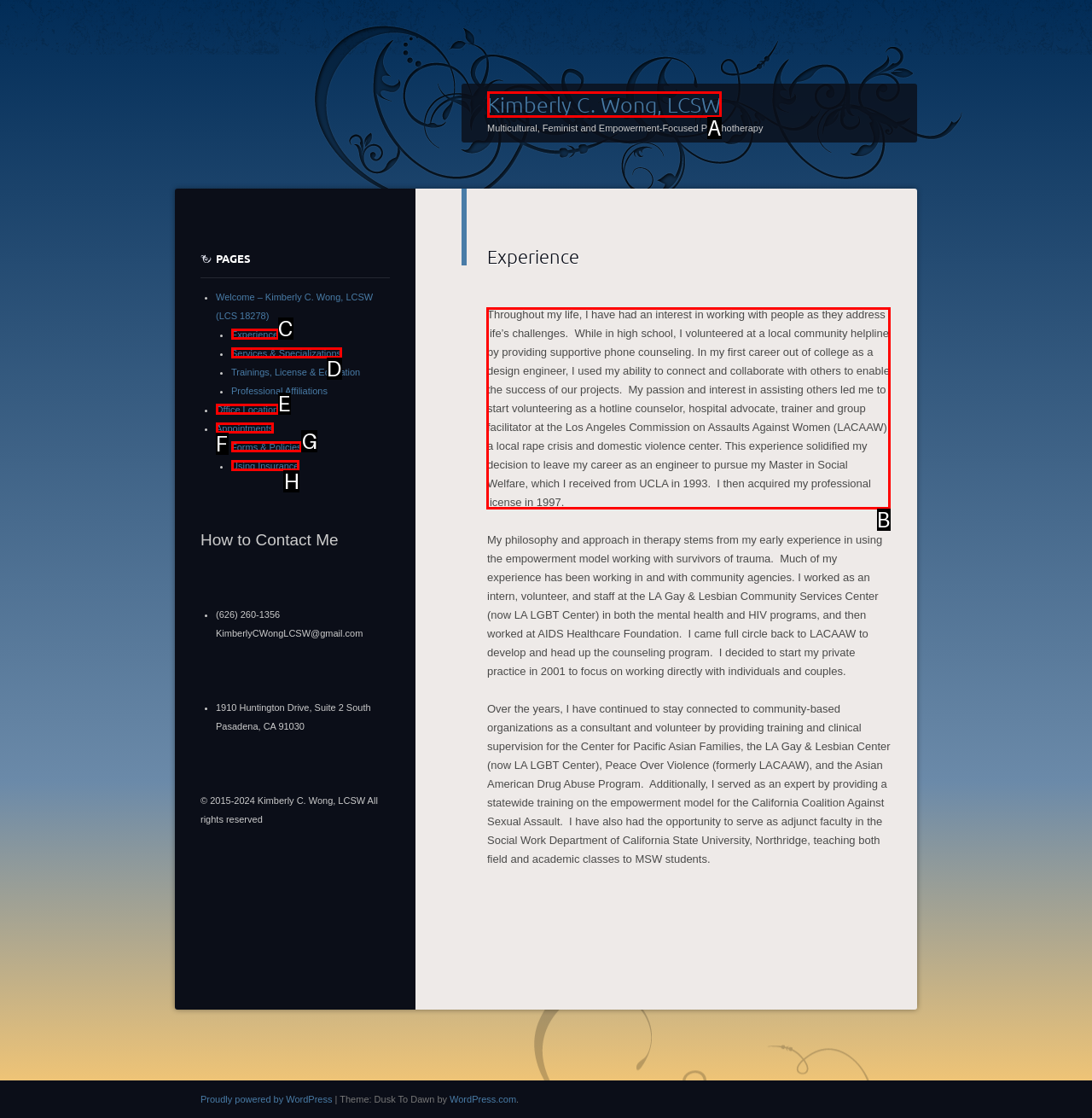Pick the right letter to click to achieve the task: Read about the experience of Kimberly C. Wong, LCSW
Answer with the letter of the correct option directly.

B